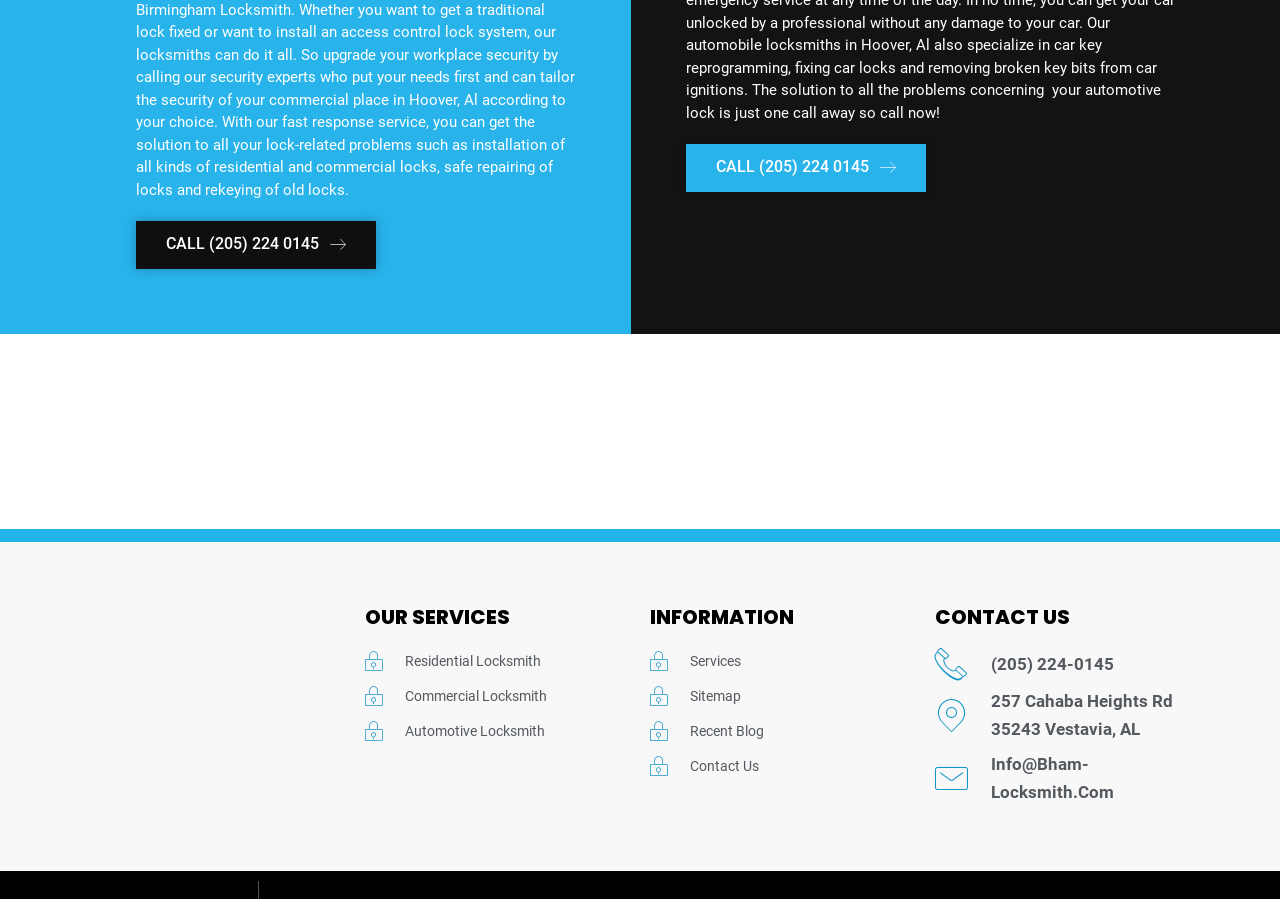Locate the bounding box coordinates of the clickable area to execute the instruction: "Email the locksmith". Provide the coordinates as four float numbers between 0 and 1, represented as [left, top, right, bottom].

[0.73, 0.834, 0.938, 0.897]